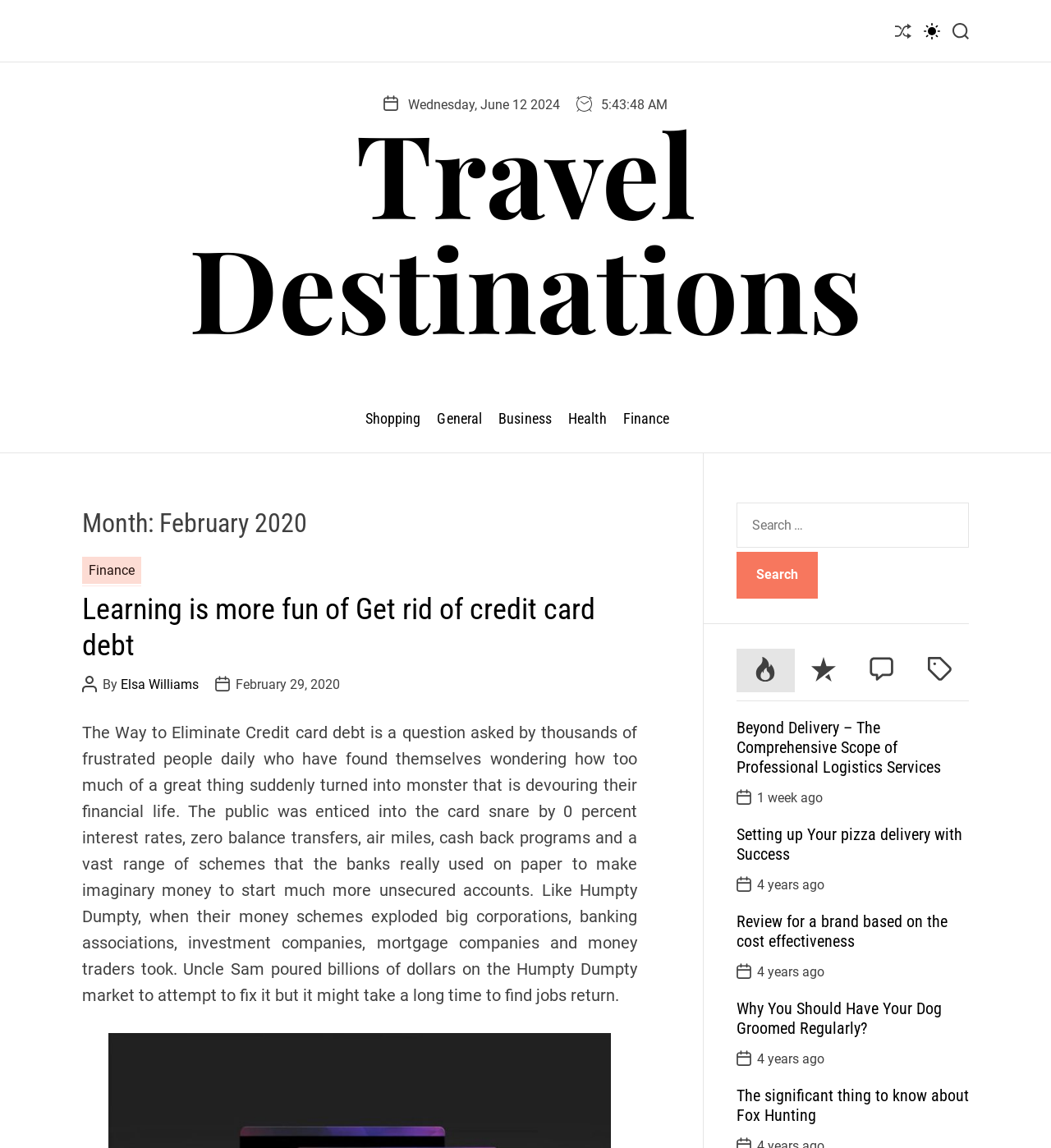Summarize the webpage with intricate details.

This webpage is about travel destinations, specifically focusing on February 2020. At the top, there is a navigation menu with links to different categories such as Shopping, General, Business, Health, and Finance. Below the navigation menu, there is a header section with the title "Month: February 2020" and a subheading "Categories" with a link to the Finance category.

On the left side of the page, there is a section with a heading "Learning is more fun of Get rid of credit card debt" and a link to the same title. Below this, there is a paragraph of text discussing how to eliminate credit card debt. 

On the right side of the page, there is a search bar with a label "Search for:" and a button to submit the search query. Below the search bar, there are four tabs: Popular, Recent, Comment, and Tagged. Each tab has a corresponding panel with a list of articles.

The main content of the page is a list of articles, each with a heading, a link to the article, and a post date. The articles are arranged in a vertical list, with the most recent article at the top. The post dates range from 1 week ago to 4 years ago. The articles have various titles, such as "Beyond Delivery – The Comprehensive Scope of Professional Logistics Services", "Setting up Your pizza delivery with Success", "Review for a brand based on the cost effectiveness", "Why You Should Have Your Dog Groomed Regularly?", and "The significant thing to know about Fox Hunting".